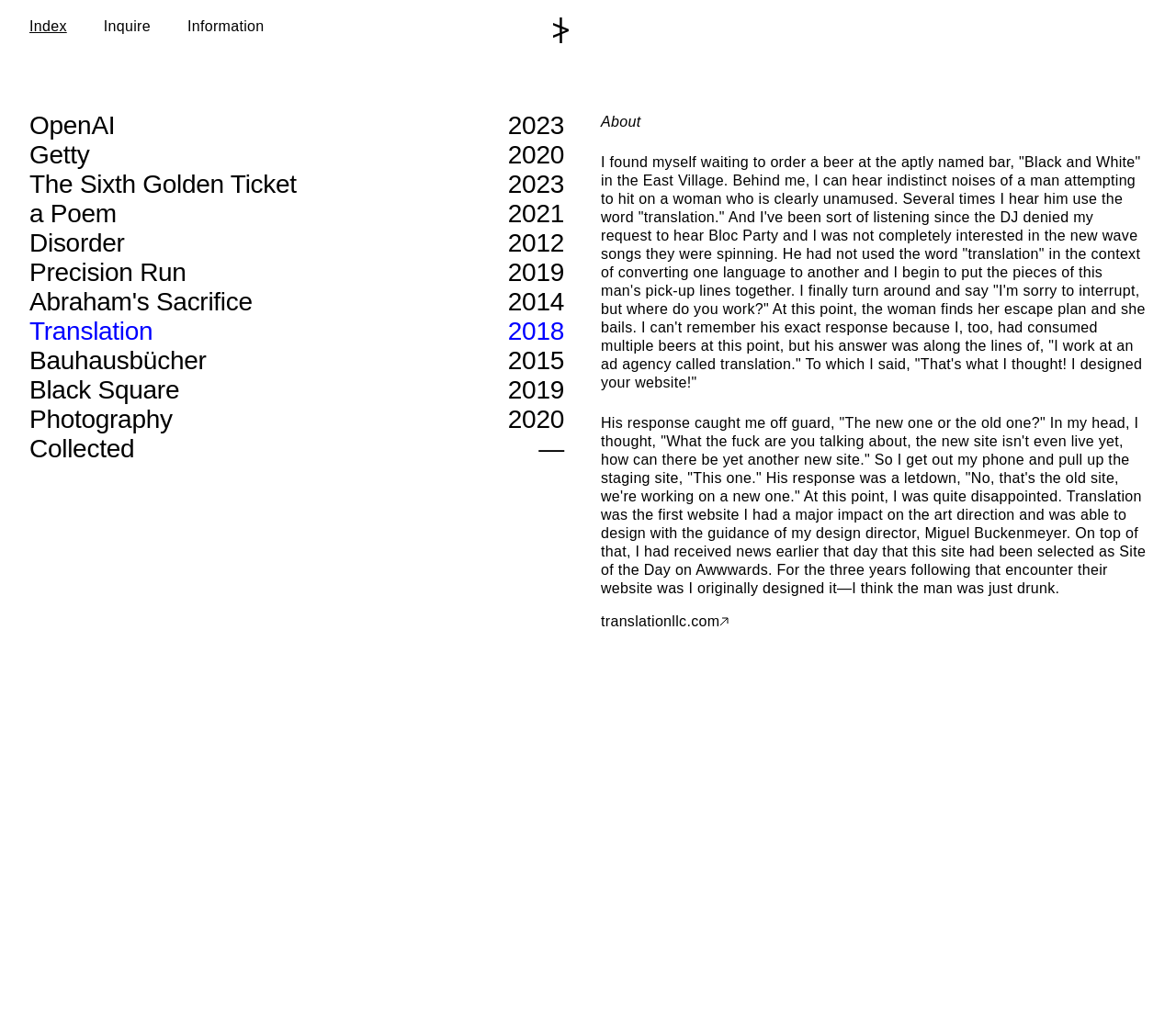Find the bounding box coordinates for the area you need to click to carry out the instruction: "Open the 'Getty 2020' project". The coordinates should be four float numbers between 0 and 1, indicated as [left, top, right, bottom].

[0.025, 0.139, 0.48, 0.168]